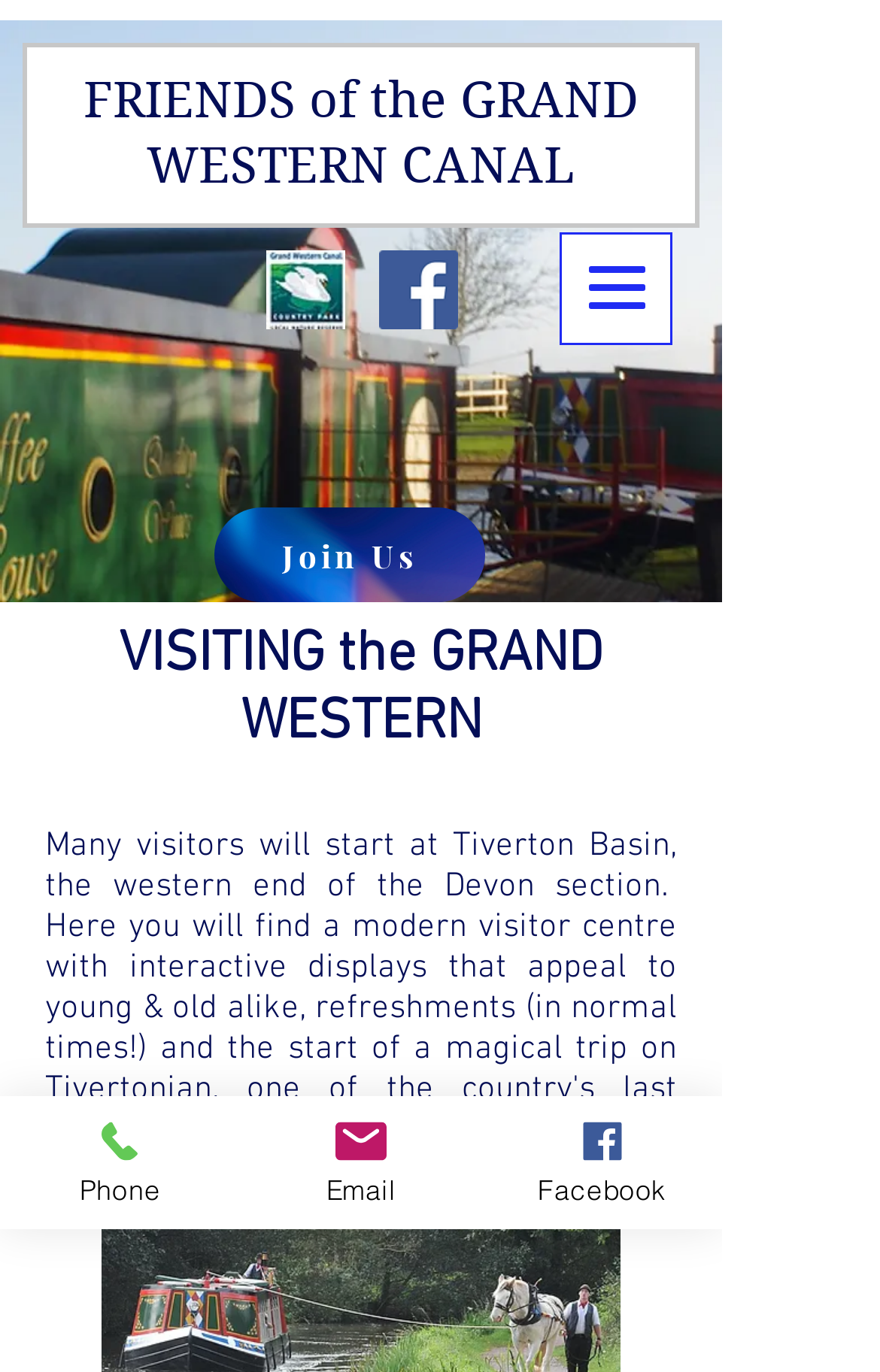Produce a meticulous description of the webpage.

The webpage is about "PLACES TO GO" related to the Grand Western Canal, with a prominent image of a barge at the top, taking up most of the width. Below the image, there is a link to "FRIENDS of the GRAND WESTERN CANAL" on the left side. 

On the right side, there is a social bar with three links: "dcc logo", "Facebook", and each has a corresponding image. 

Further down, there is a button to "Open navigation menu" on the right side. Below the social bar, there is a link to "Join Us" on the left side. 

The main content of the webpage is divided into three headings. The first heading is "VISITING the GRAND WESTERN", followed by a blank heading, and then a detailed description of Tiverton Basin, which is the western end of the Devon section of the canal. The description mentions a visitor centre, refreshments, and a horse-drawn barge trip.

At the bottom of the page, there are three links to contact the organization: "Phone", "Email", and "Facebook", each with a corresponding image.